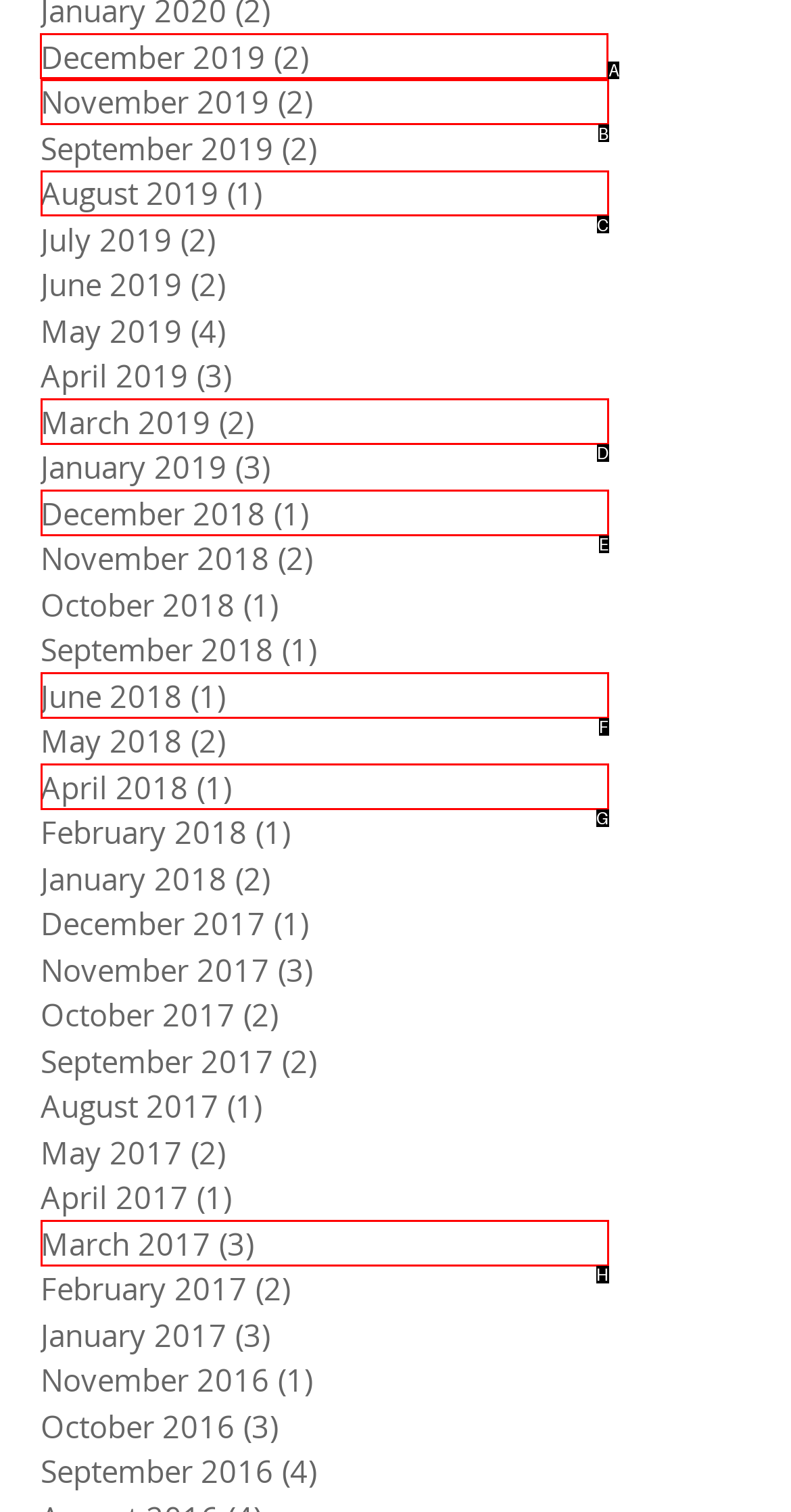Figure out which option to click to perform the following task: View December 2019 posts
Provide the letter of the correct option in your response.

A